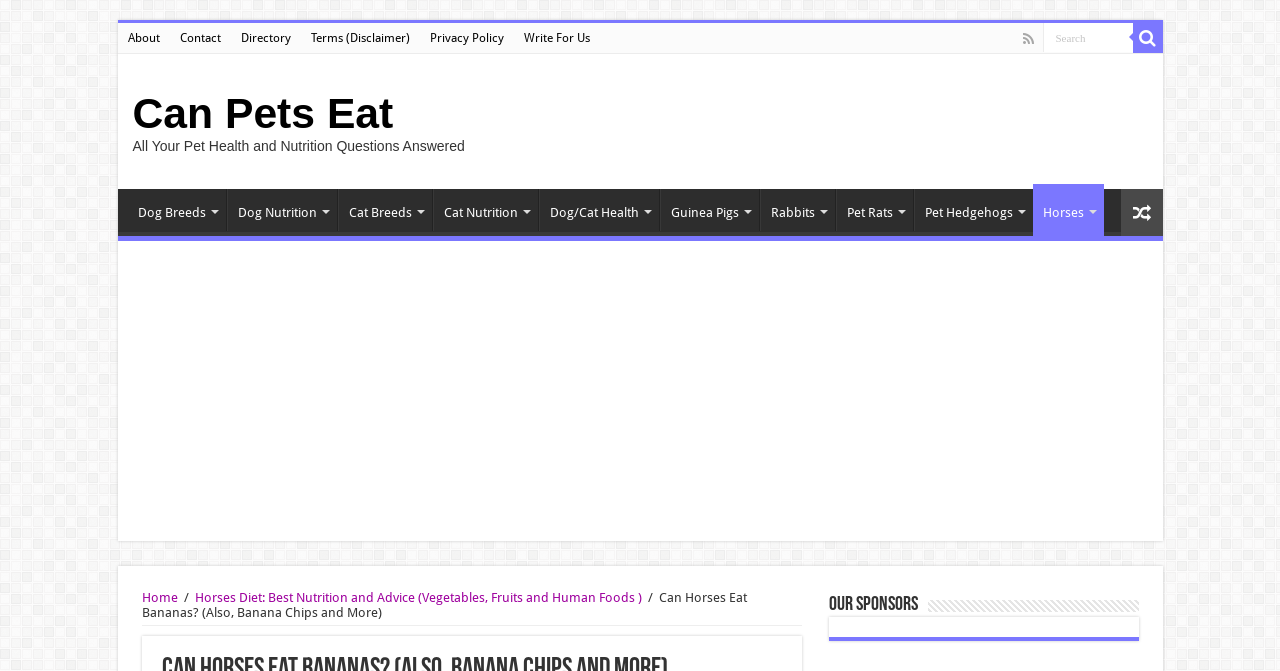Show the bounding box coordinates for the HTML element as described: "aria-label="Advertisement" name="aswift_1" title="Advertisement"".

[0.092, 0.374, 0.908, 0.791]